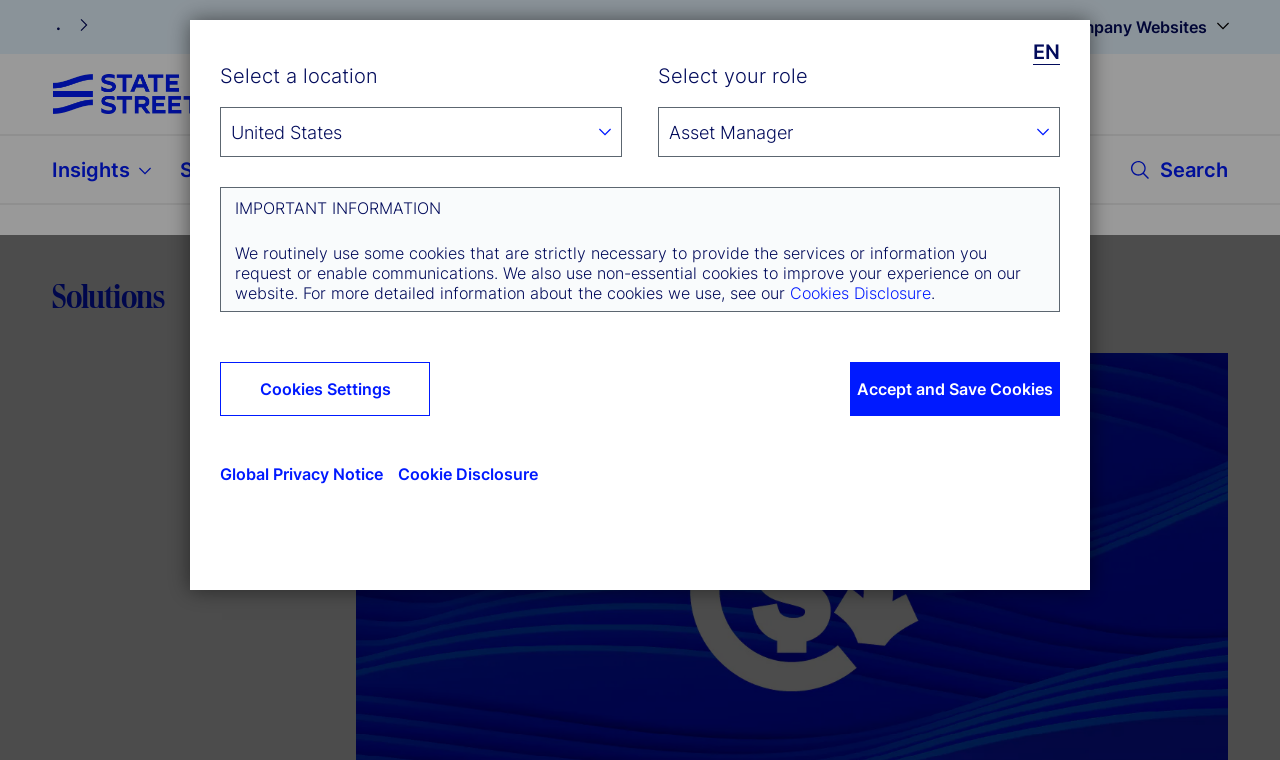Please identify the bounding box coordinates of the element I need to click to follow this instruction: "Search for something".

[0.753, 0.206, 0.959, 0.241]